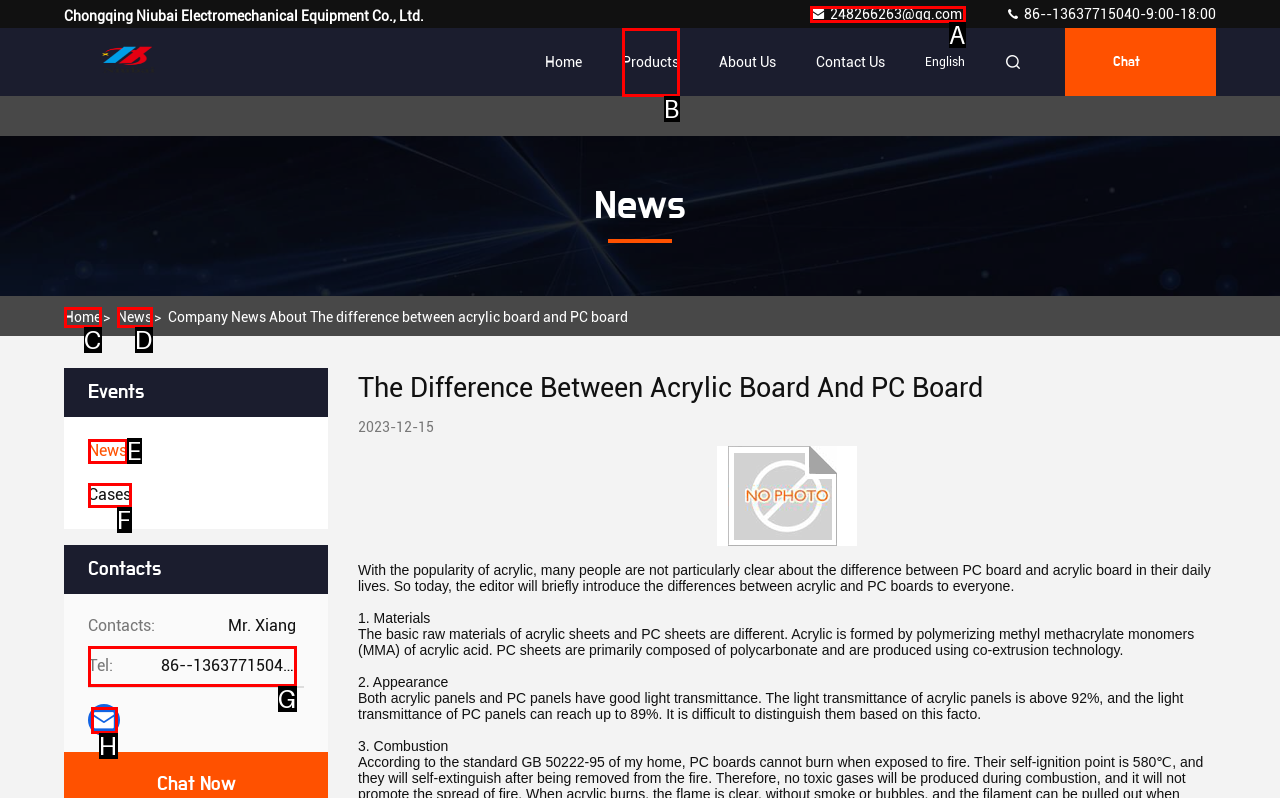Choose the HTML element that best fits the given description: title="Email". Answer by stating the letter of the option.

H